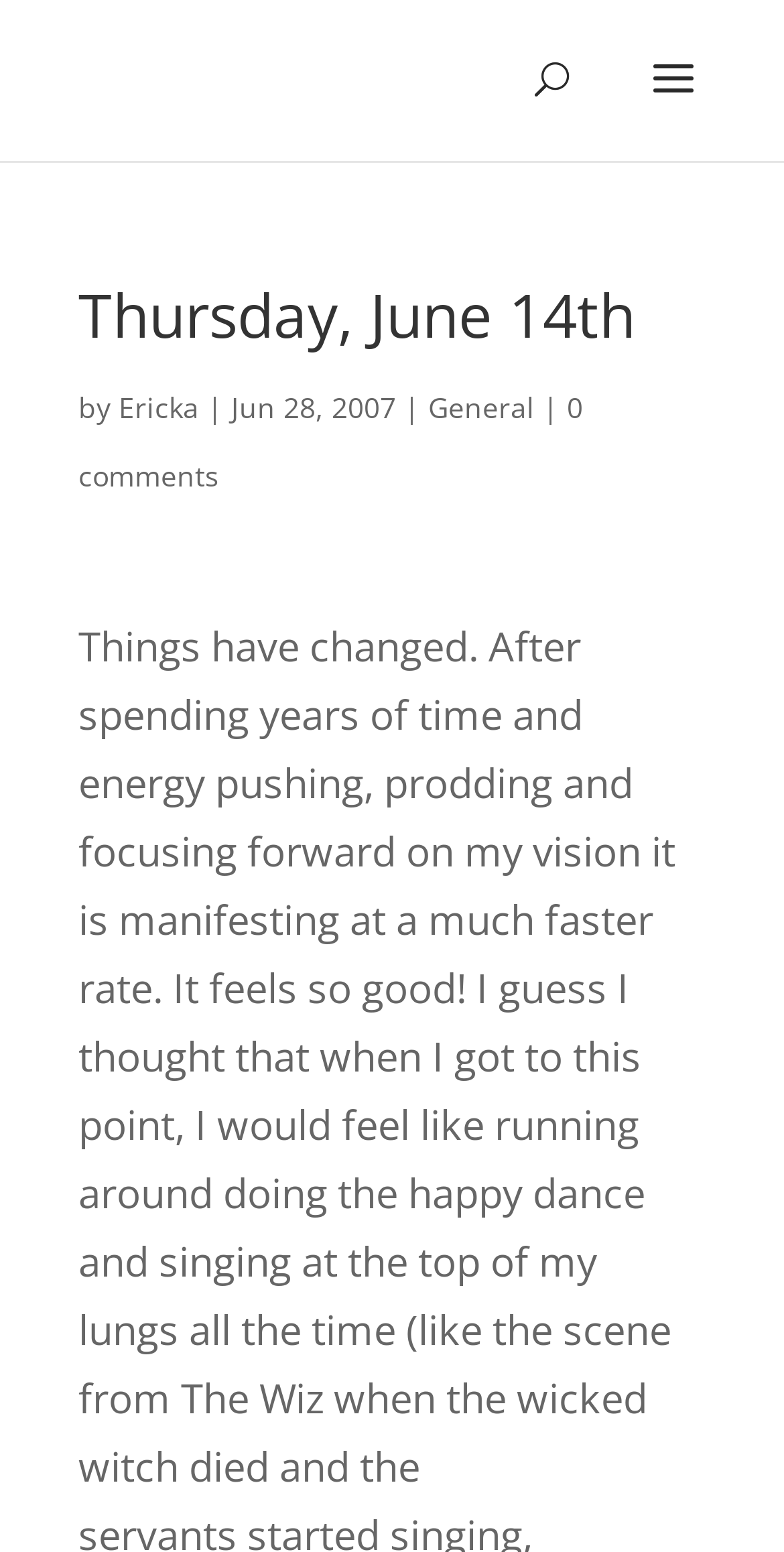Write a detailed summary of the webpage, including text, images, and layout.

The webpage appears to be a blog post or an article page. At the top, there is a search bar that spans almost the entire width of the page, taking up about 40% of the screen from the top. Below the search bar, there is a heading that reads "Thursday, June 14th" in a relatively large font size, taking up about 6% of the screen from the top. 

To the right of the heading, there is a byline that includes the author's name, "Ericka", which is a clickable link. The byline is followed by a vertical bar and the date "Jun 28, 2007". 

Further to the right, there are two more links: "General" and "0 comments". The "0 comments" link is slightly lower than the other elements in this section, indicating that there are no comments on this post. 

The overall structure of the page suggests that it is a blog post or an article, with the main content likely to be below these elements.